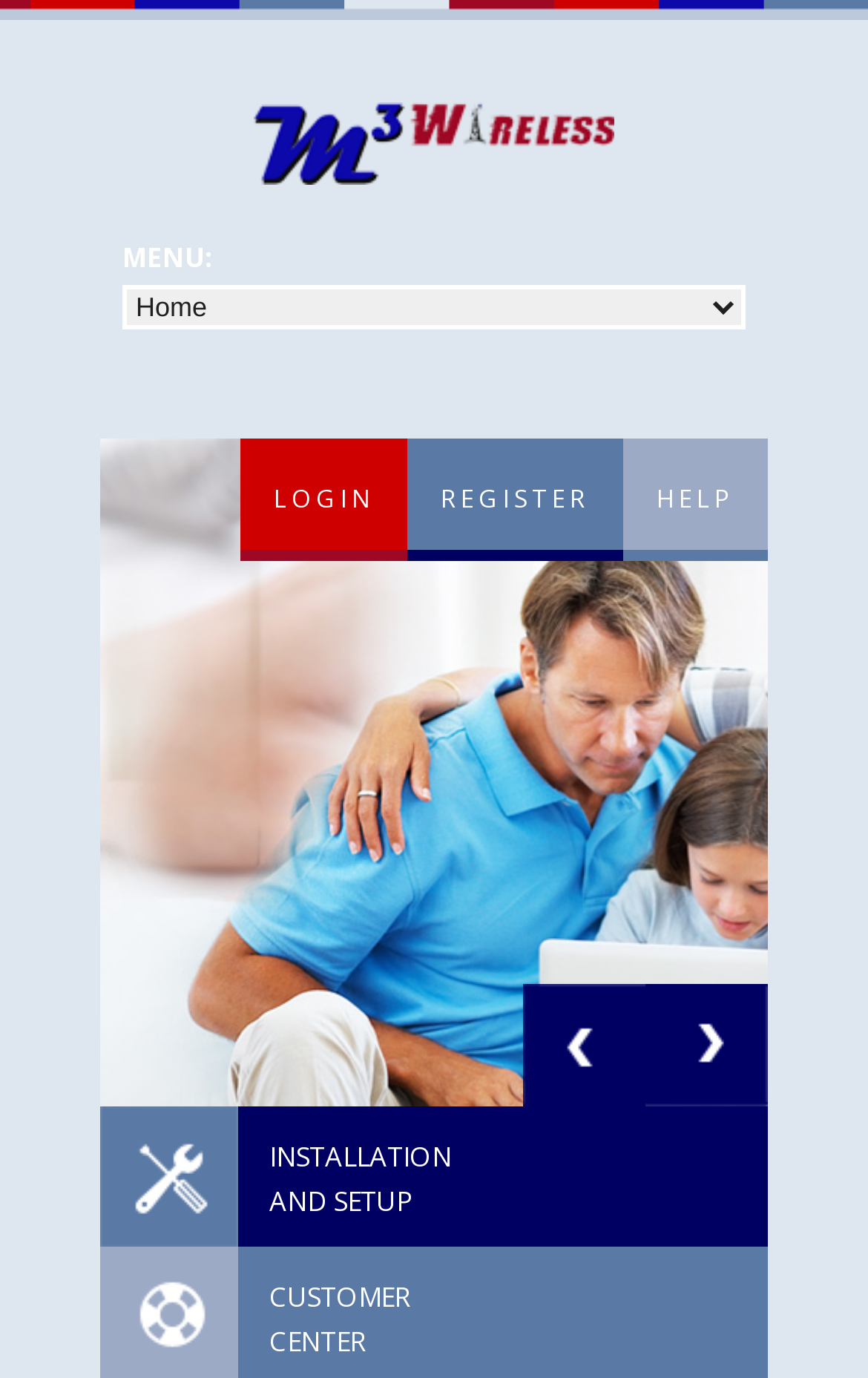Find and provide the bounding box coordinates for the UI element described here: "alt="Your Happy Family"". The coordinates should be given as four float numbers between 0 and 1: [left, top, right, bottom].

[0.292, 0.074, 0.708, 0.133]